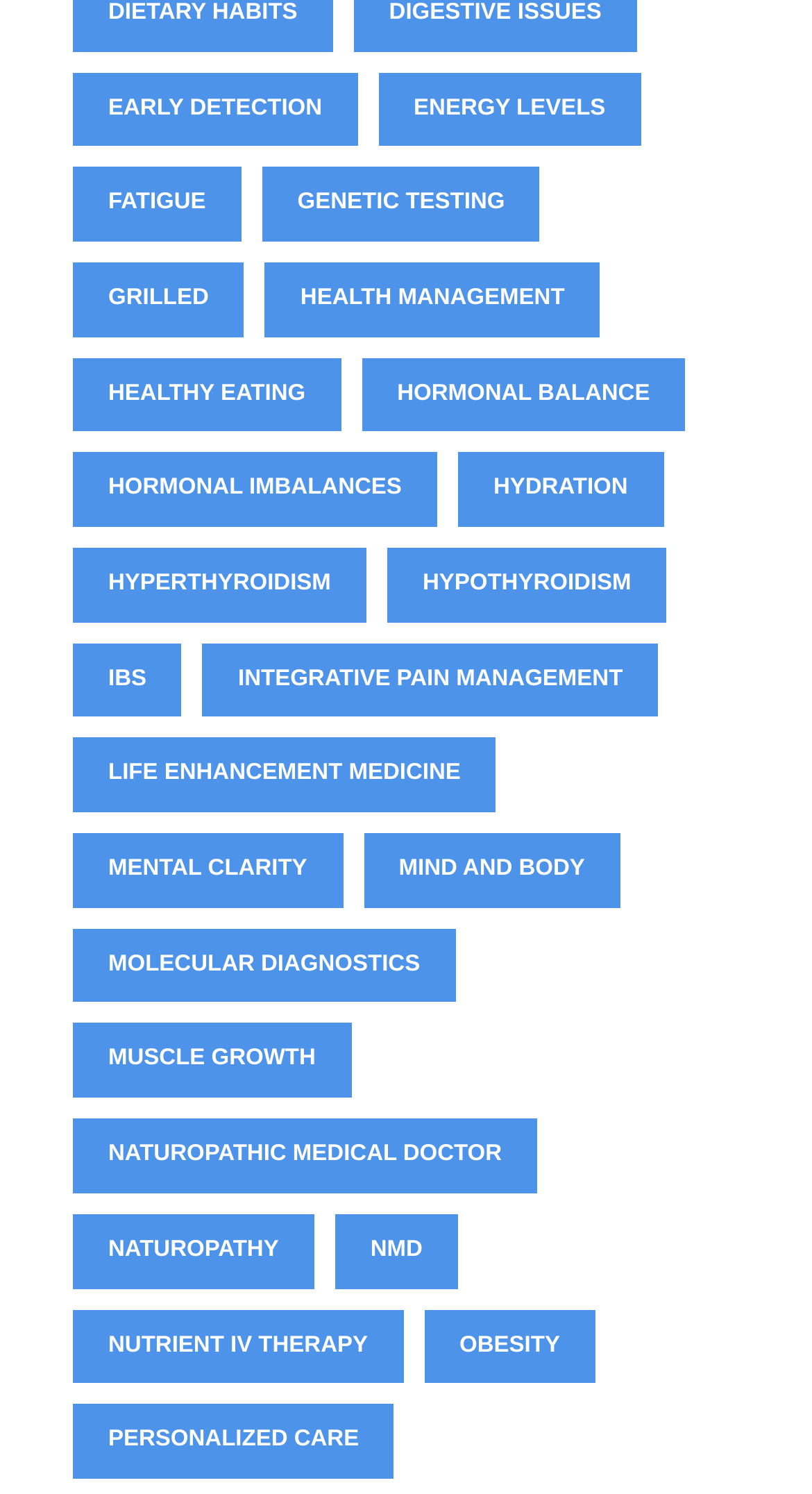Give a short answer to this question using one word or a phrase:
What is the health topic located at the bottom left?

Personalized Care